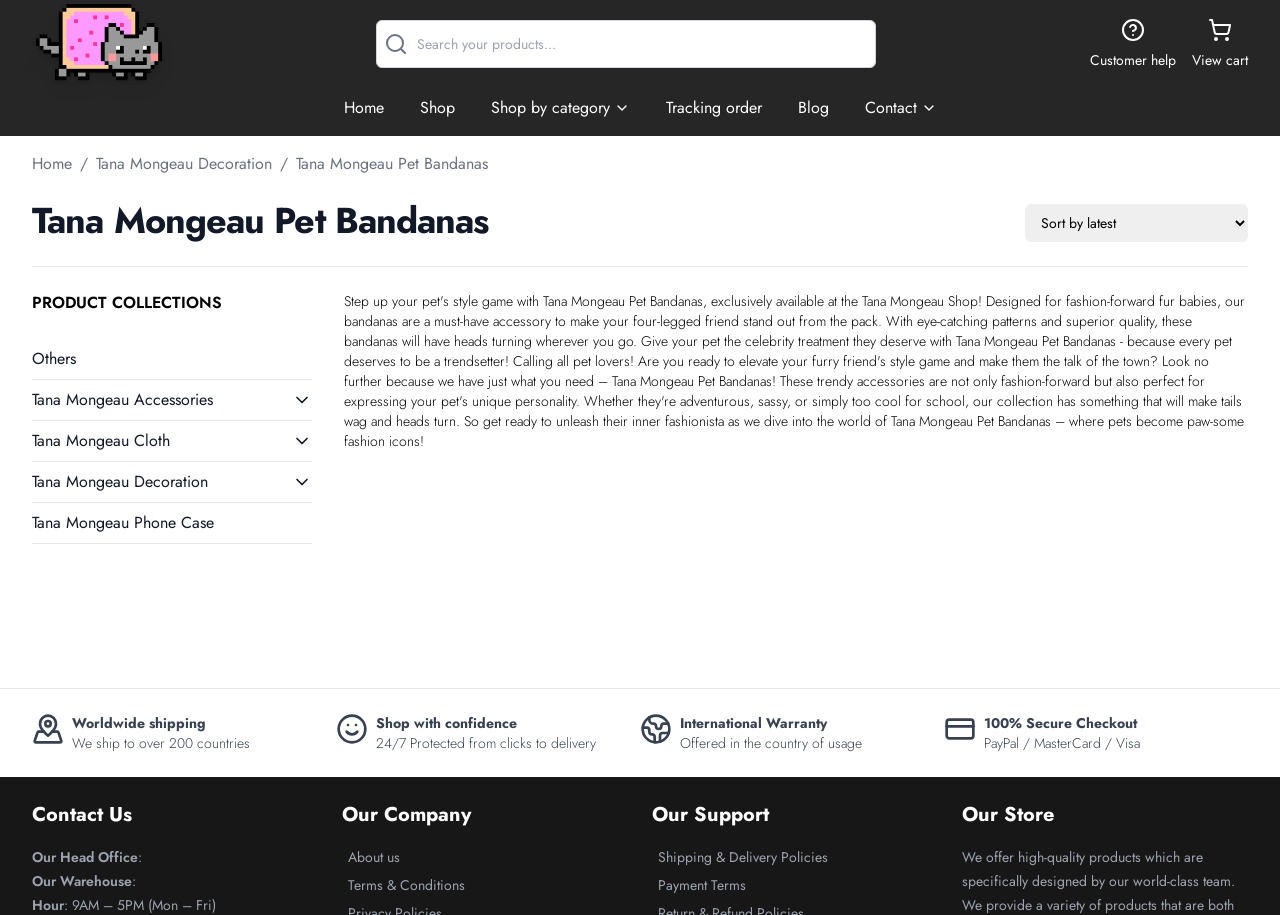Please find the main title text of this webpage.

Tana Mongeau Pet Bandanas